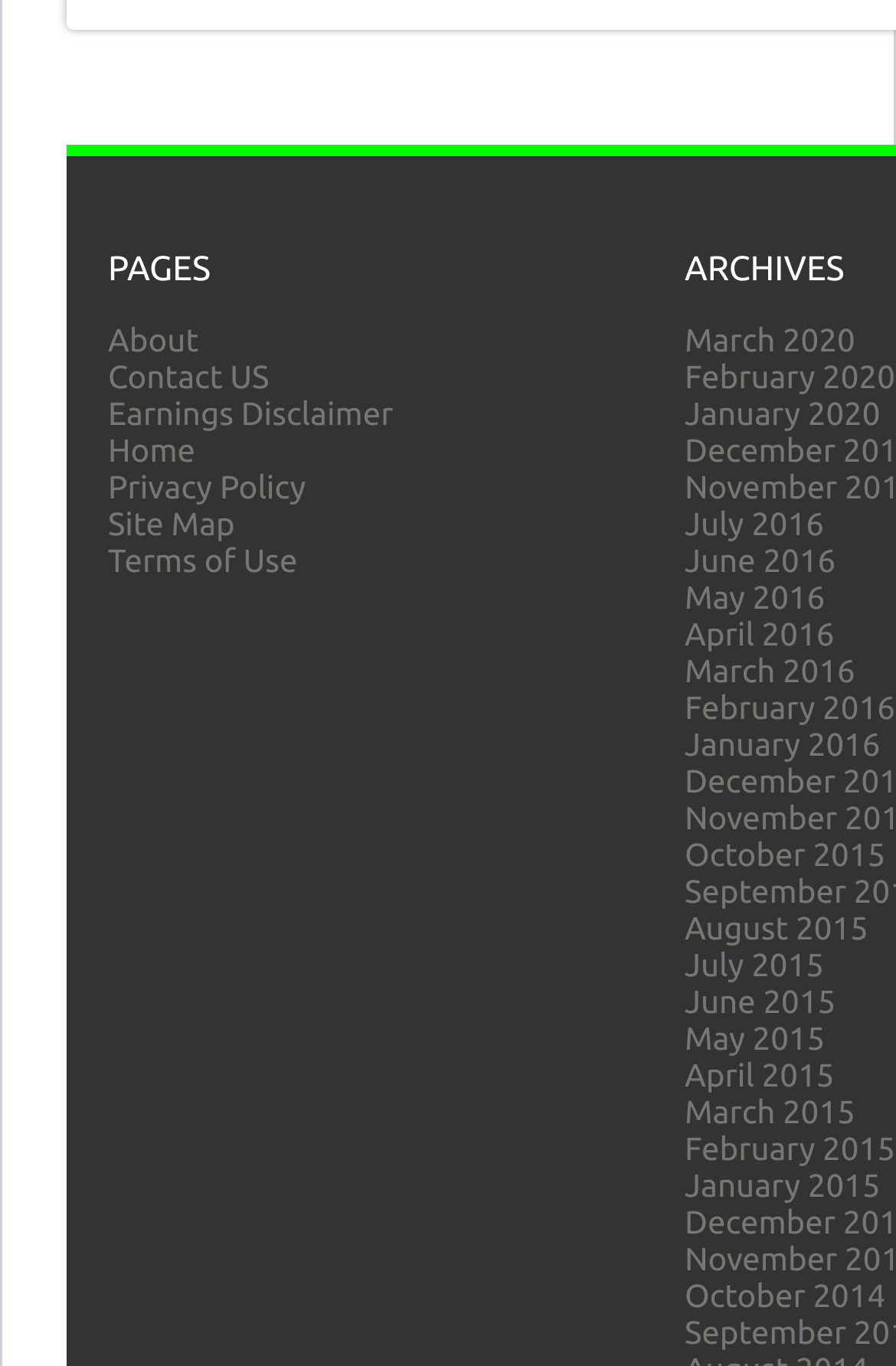Please identify the bounding box coordinates of the region to click in order to complete the given instruction: "view march 2020". The coordinates should be four float numbers between 0 and 1, i.e., [left, top, right, bottom].

[0.764, 0.235, 0.954, 0.262]